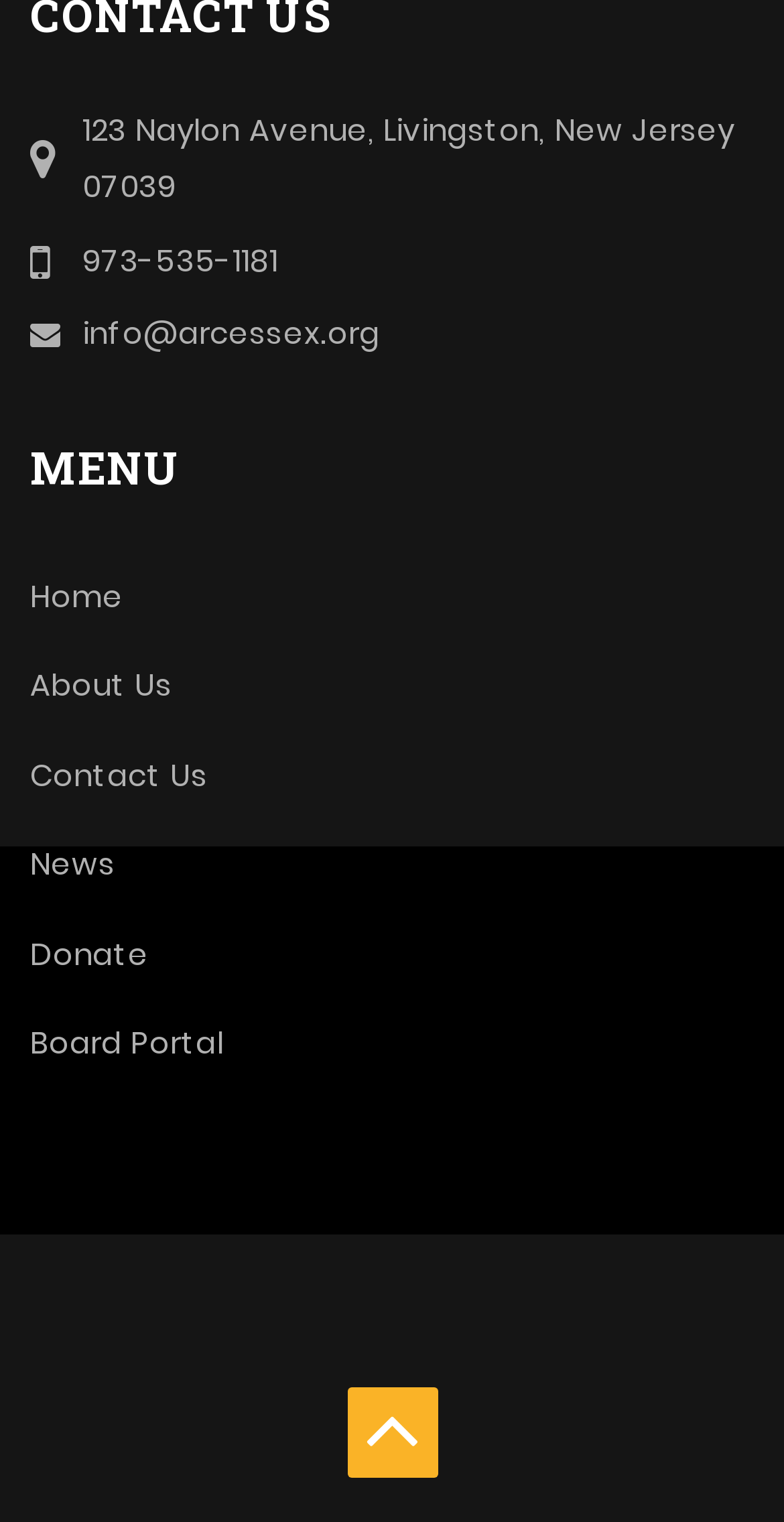Find the bounding box coordinates of the element to click in order to complete the given instruction: "Send an email."

[0.105, 0.205, 0.484, 0.232]